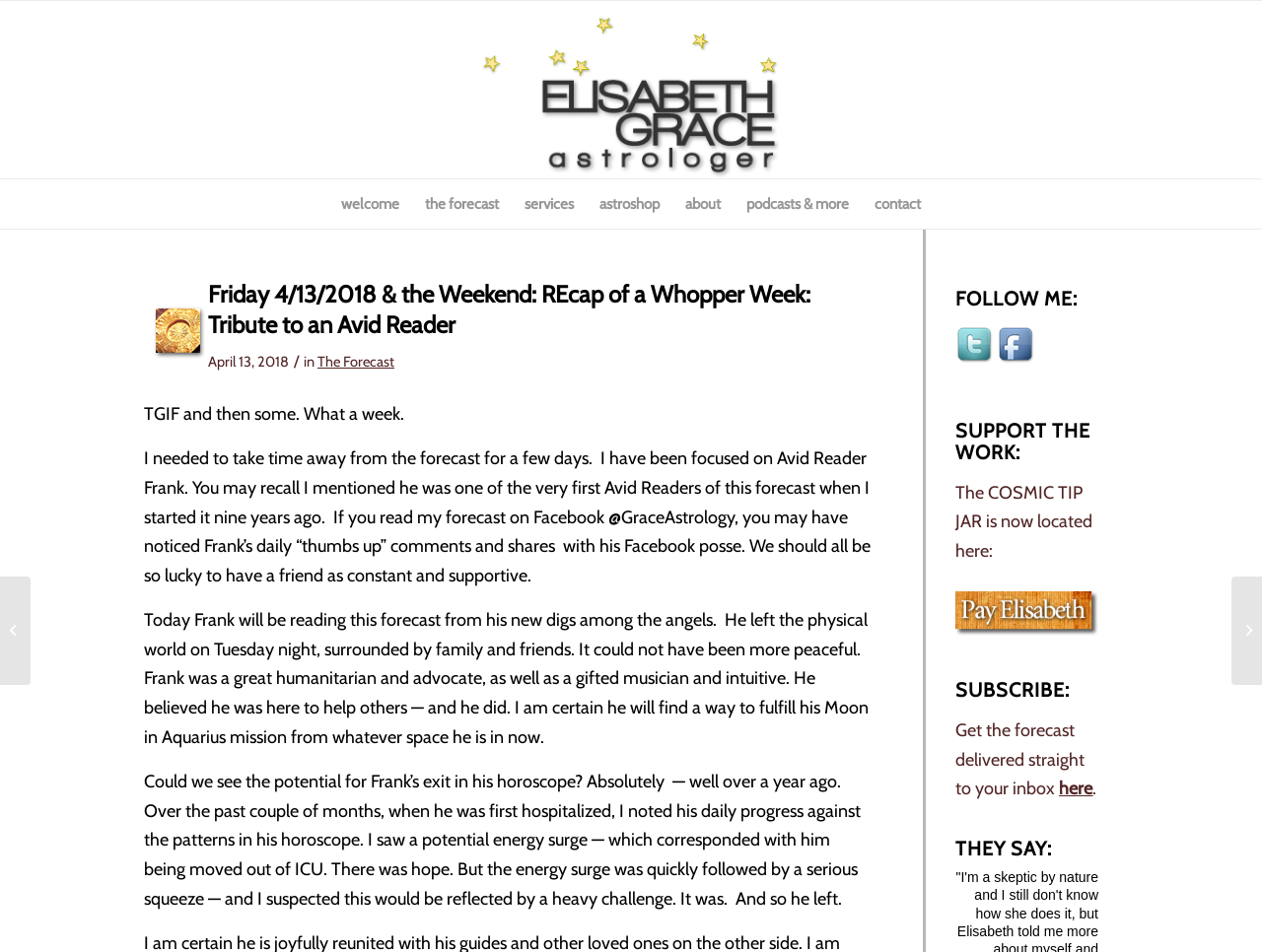Carefully observe the image and respond to the question with a detailed answer:
How many menu items are there?

The answer can be found by counting the number of menuitem elements under the menu element with the orientation 'vertical'. There are 7 menu items: 'welcome', 'the forecast', 'services', 'astroshop', 'about', 'podcasts & more', and 'contact'.